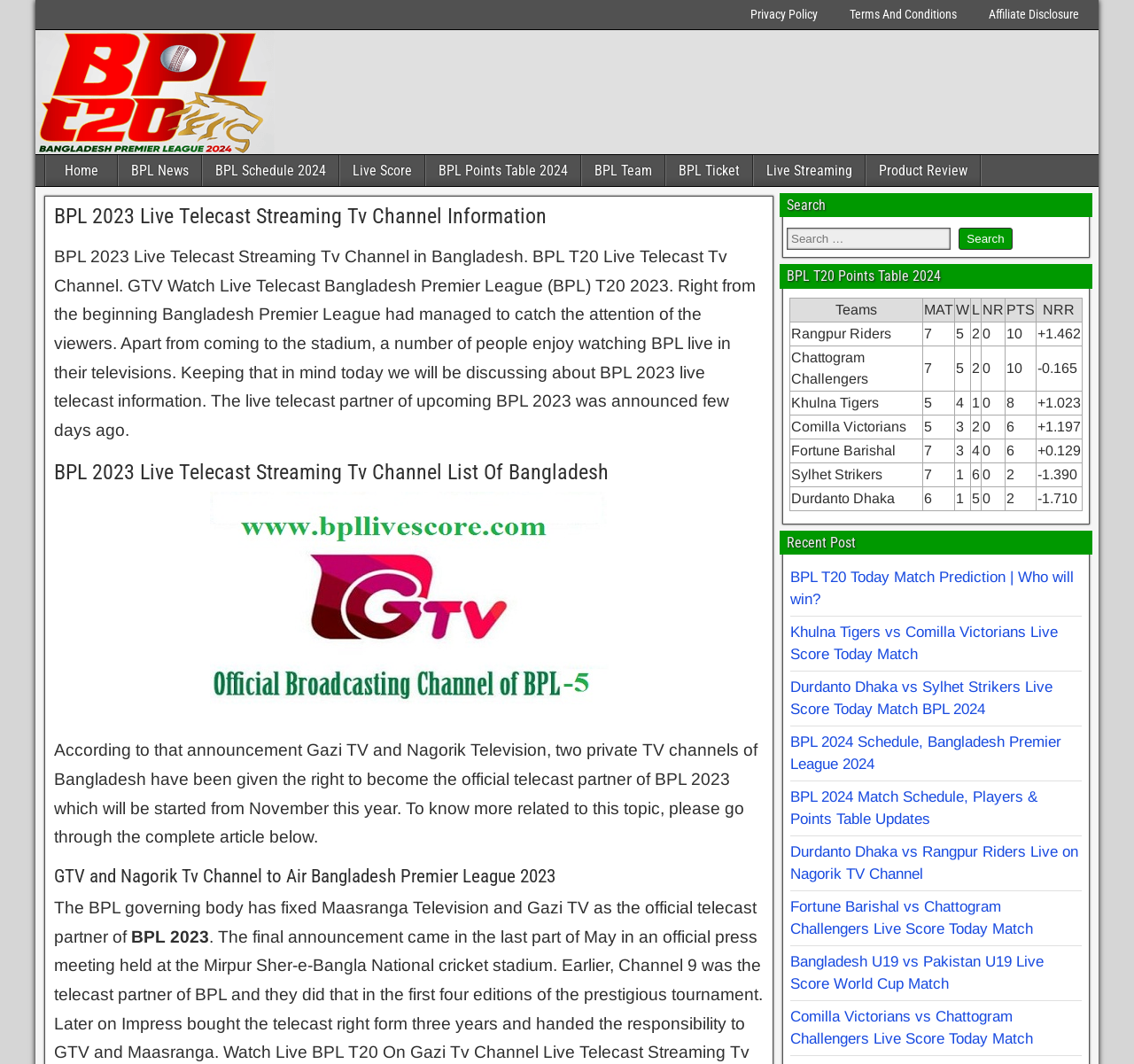Using details from the image, please answer the following question comprehensively:
What is the name of the TV channel that will air BPL 2023?

According to the article, Gazi TV and Nagorik Television are the two private TV channels of Bangladesh that have been given the right to become the official telecast partner of BPL 2023.